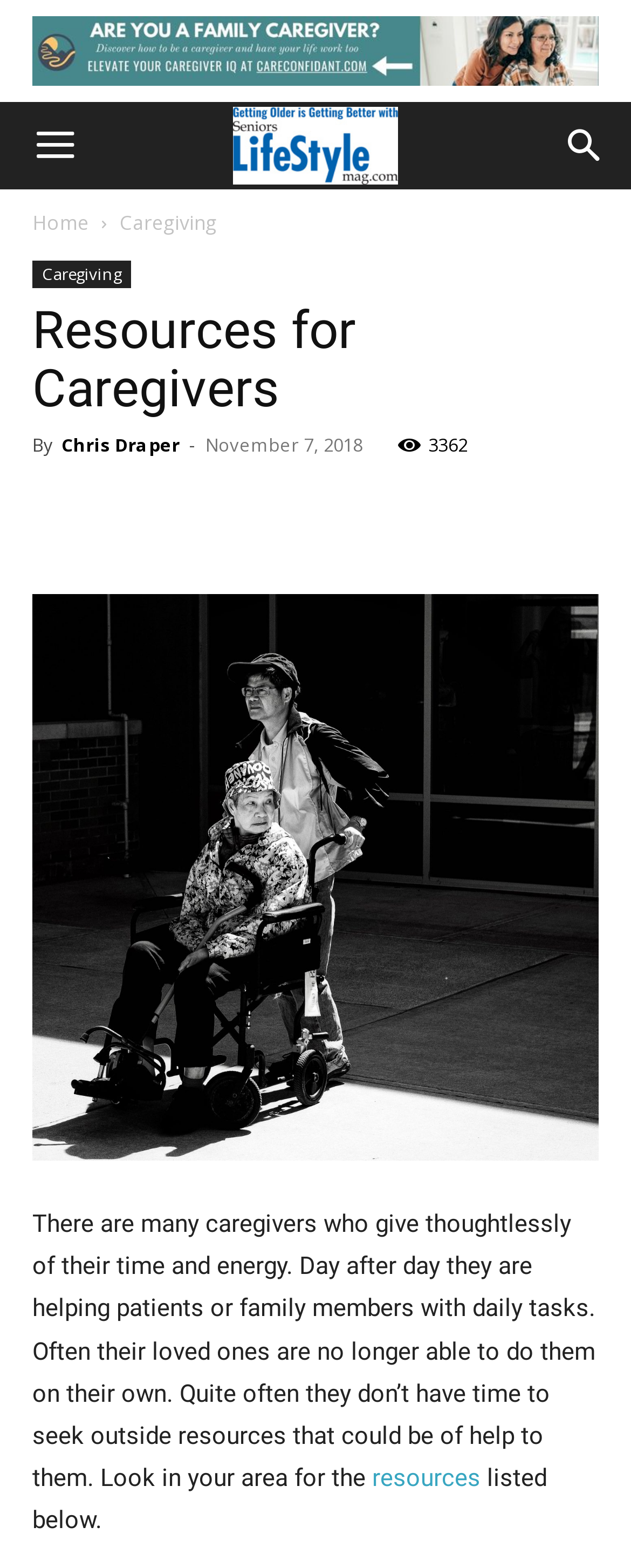Specify the bounding box coordinates of the element's region that should be clicked to achieve the following instruction: "View caregiving resources". The bounding box coordinates consist of four float numbers between 0 and 1, in the format [left, top, right, bottom].

[0.19, 0.133, 0.344, 0.151]